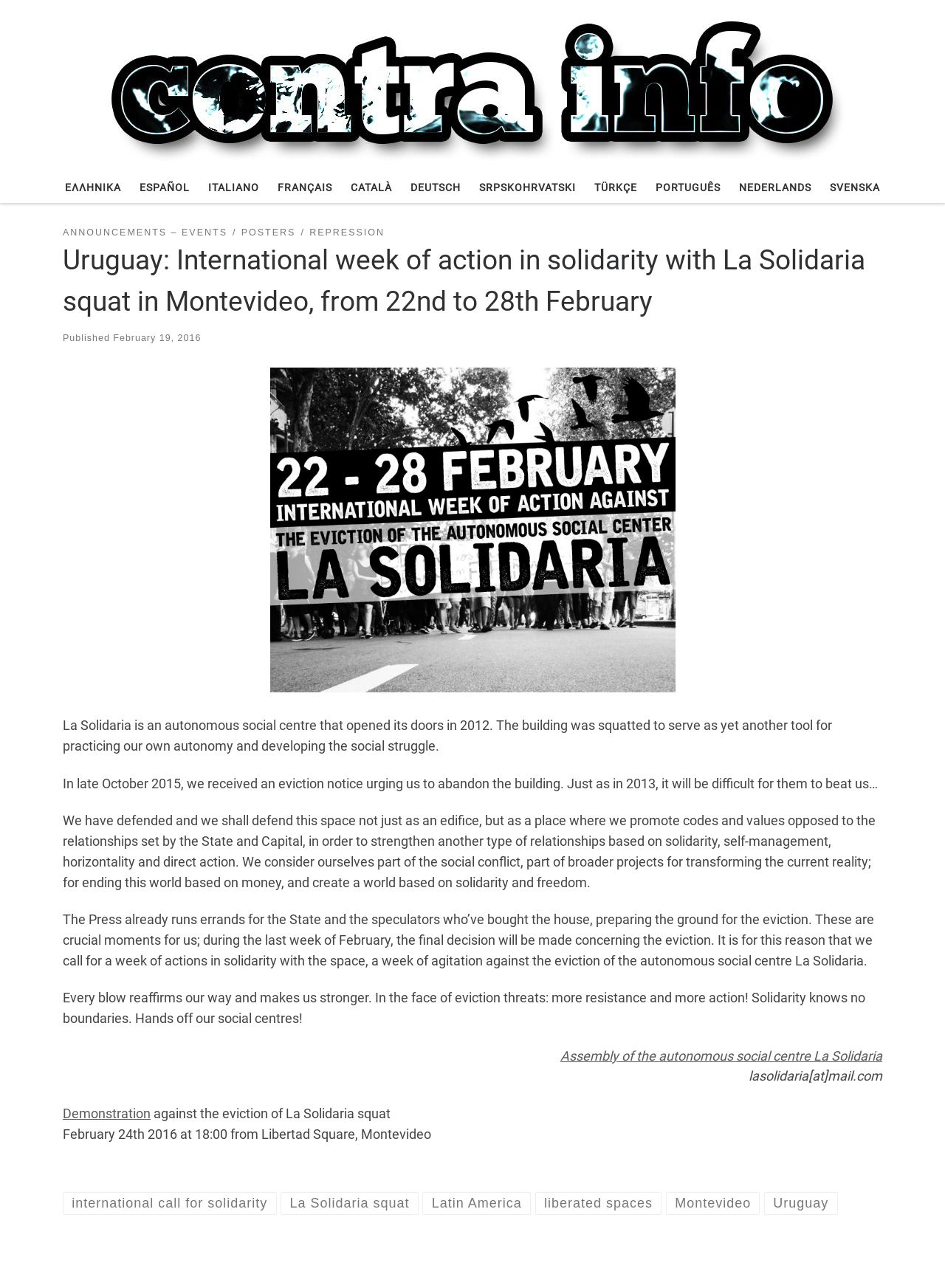Can you show the bounding box coordinates of the region to click on to complete the task described in the instruction: "Visit the Contra Info homepage"?

[0.106, 0.054, 0.894, 0.076]